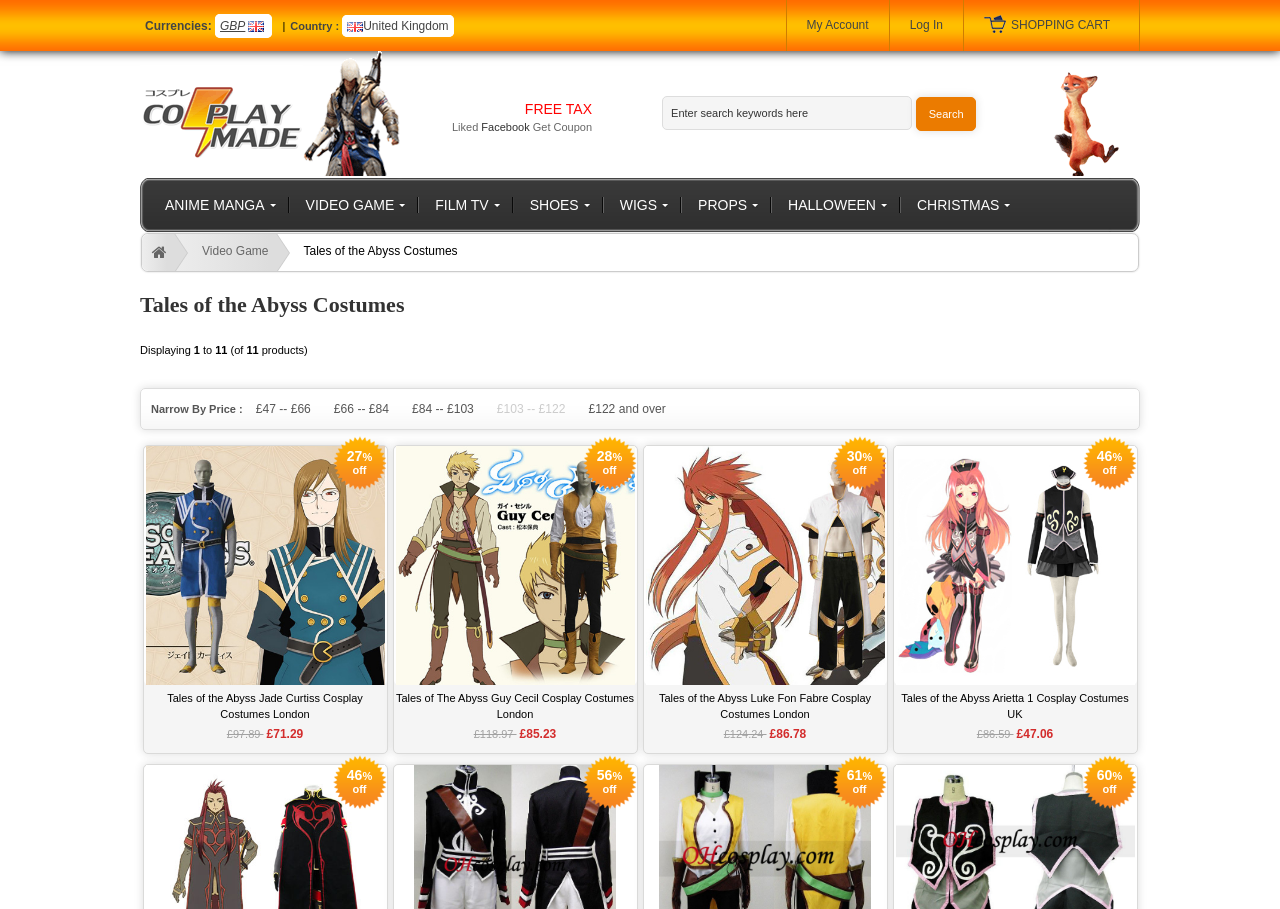Please specify the bounding box coordinates of the clickable section necessary to execute the following command: "Filter by price £47 -- £66".

[0.198, 0.441, 0.243, 0.459]